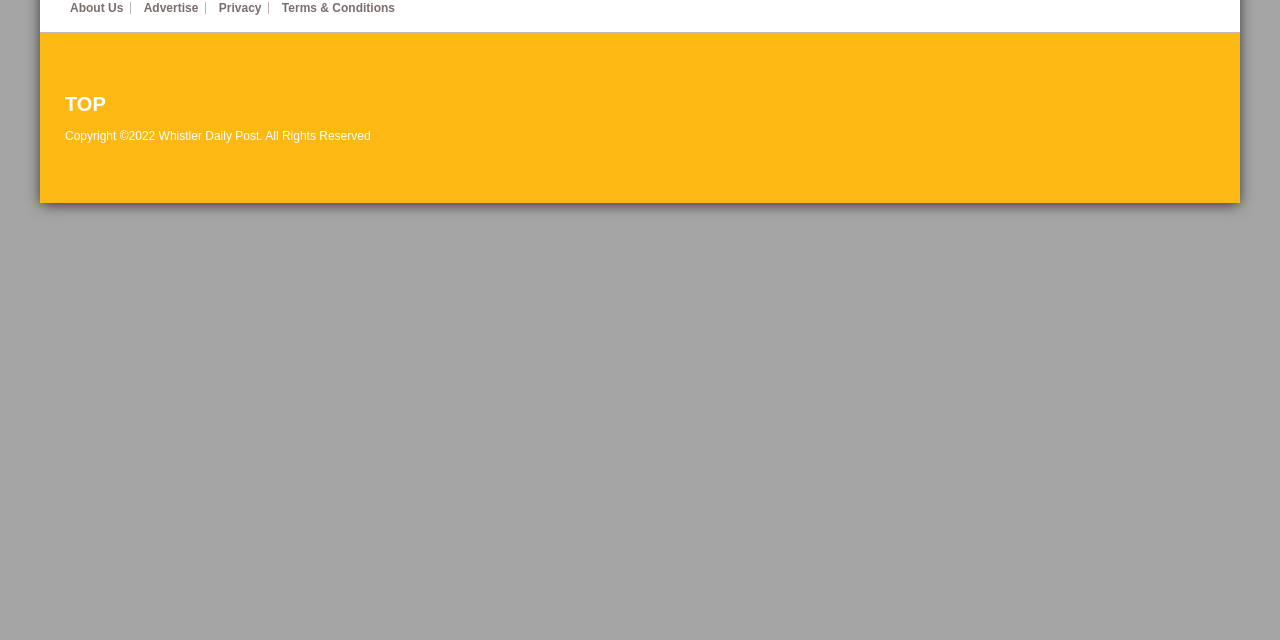Extract the bounding box coordinates for the UI element described by the text: "About Us". The coordinates should be in the form of [left, top, right, bottom] with values between 0 and 1.

[0.055, 0.002, 0.103, 0.021]